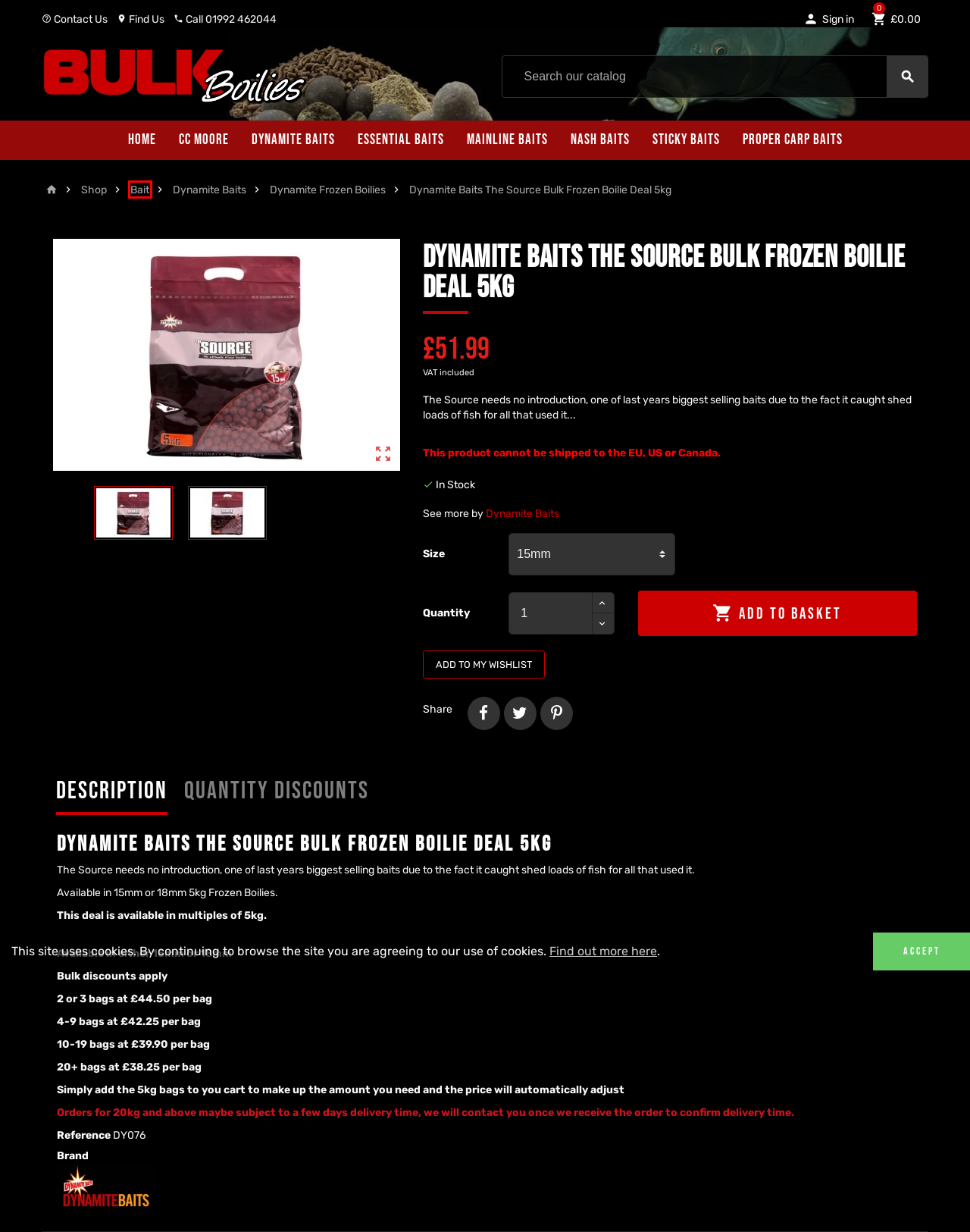You have a screenshot of a webpage with a red bounding box highlighting a UI element. Your task is to select the best webpage description that corresponds to the new webpage after clicking the element. Here are the descriptions:
A. Sticky Baits - Bulk Boilies, Bulk Carp Boilies
B. Essential Baits - Bulk Boilies, Bulk Carp Boilies
C. Bulk Boilies, Bulk Carp Boilies, Bulk Carp Baits
D. Dynamite Frozen Boilies
E. Nash Baits - Bulk Boilies, Bulk Carp Boilies
F. Find Us
G. Bait
H. Privacy Policy

G